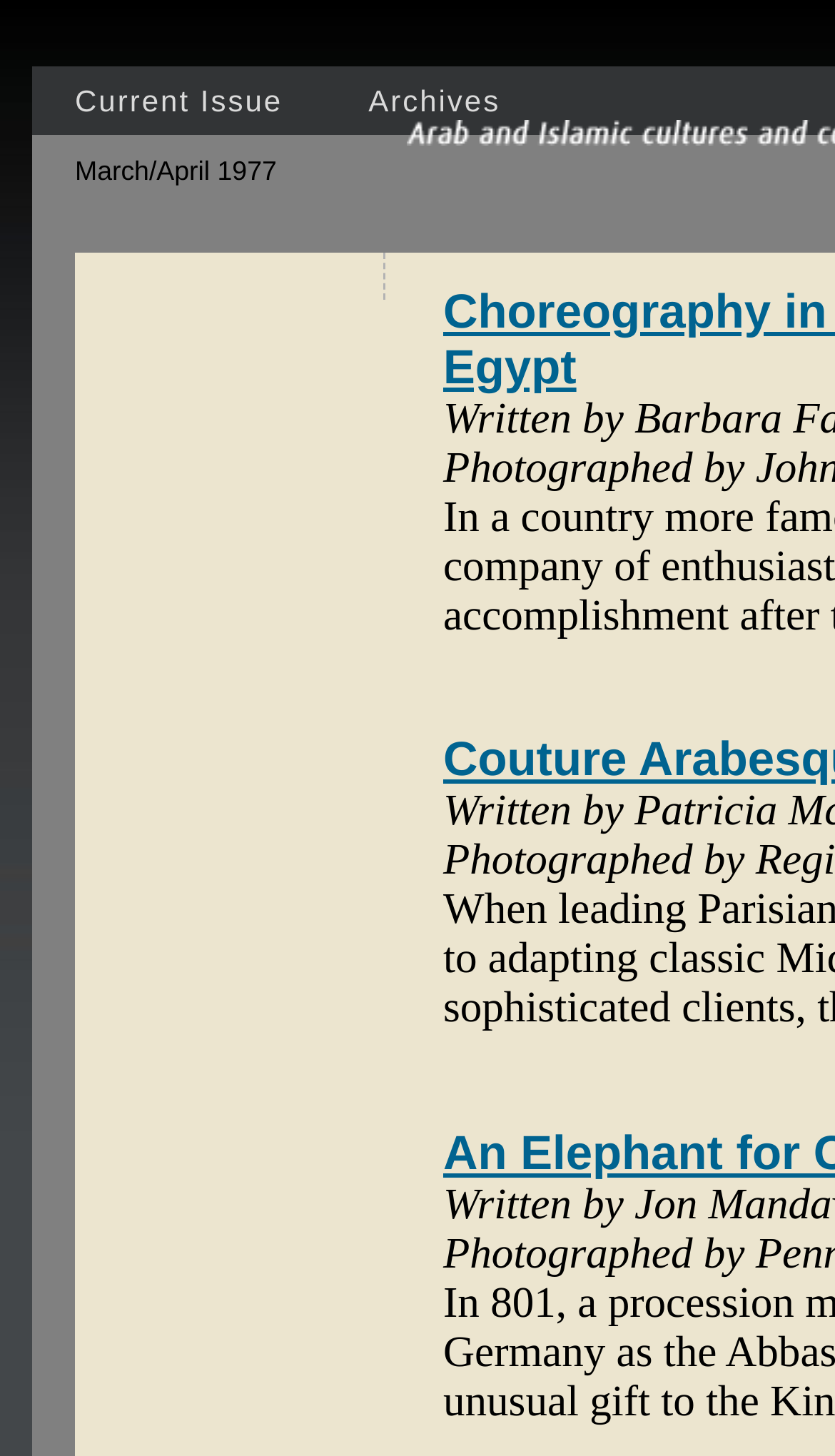Please find the bounding box for the UI element described by: "Archives".

[0.39, 0.046, 0.651, 0.093]